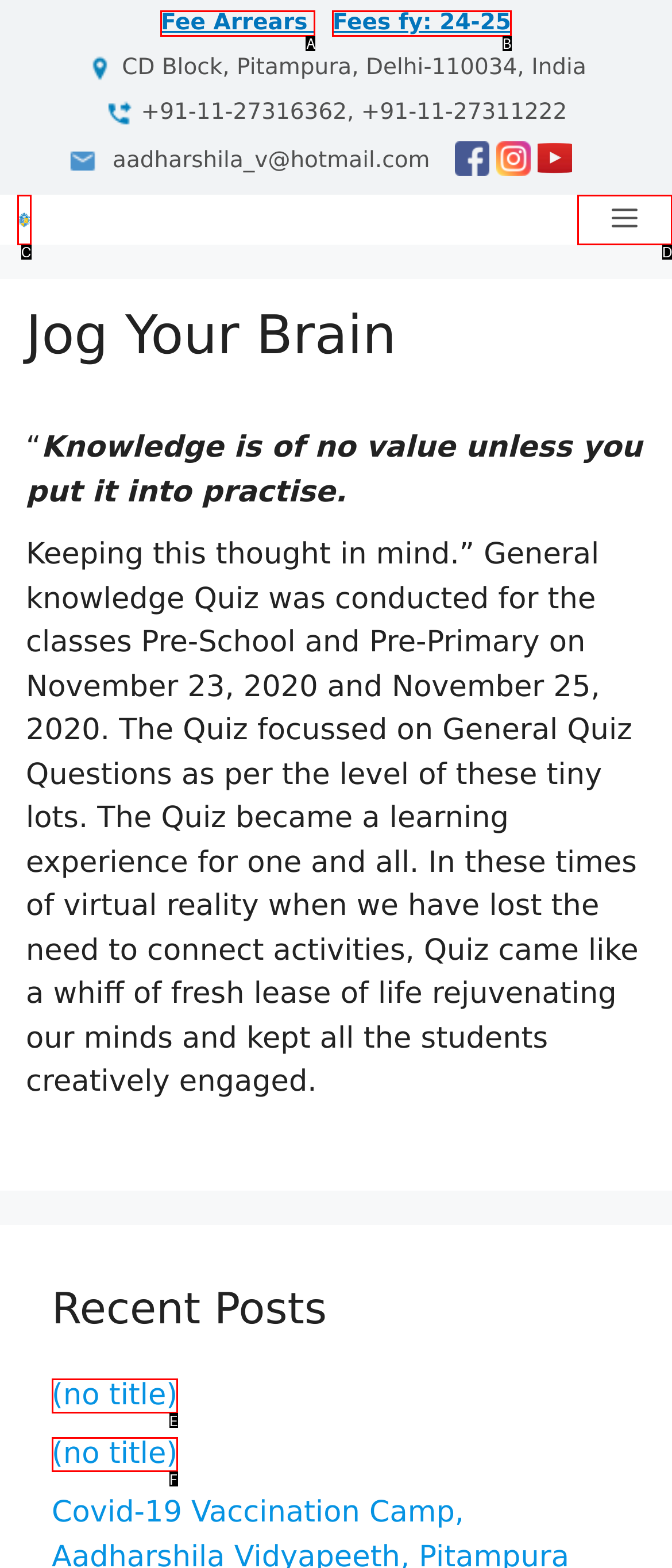Based on the given description: Menu, identify the correct option and provide the corresponding letter from the given choices directly.

D